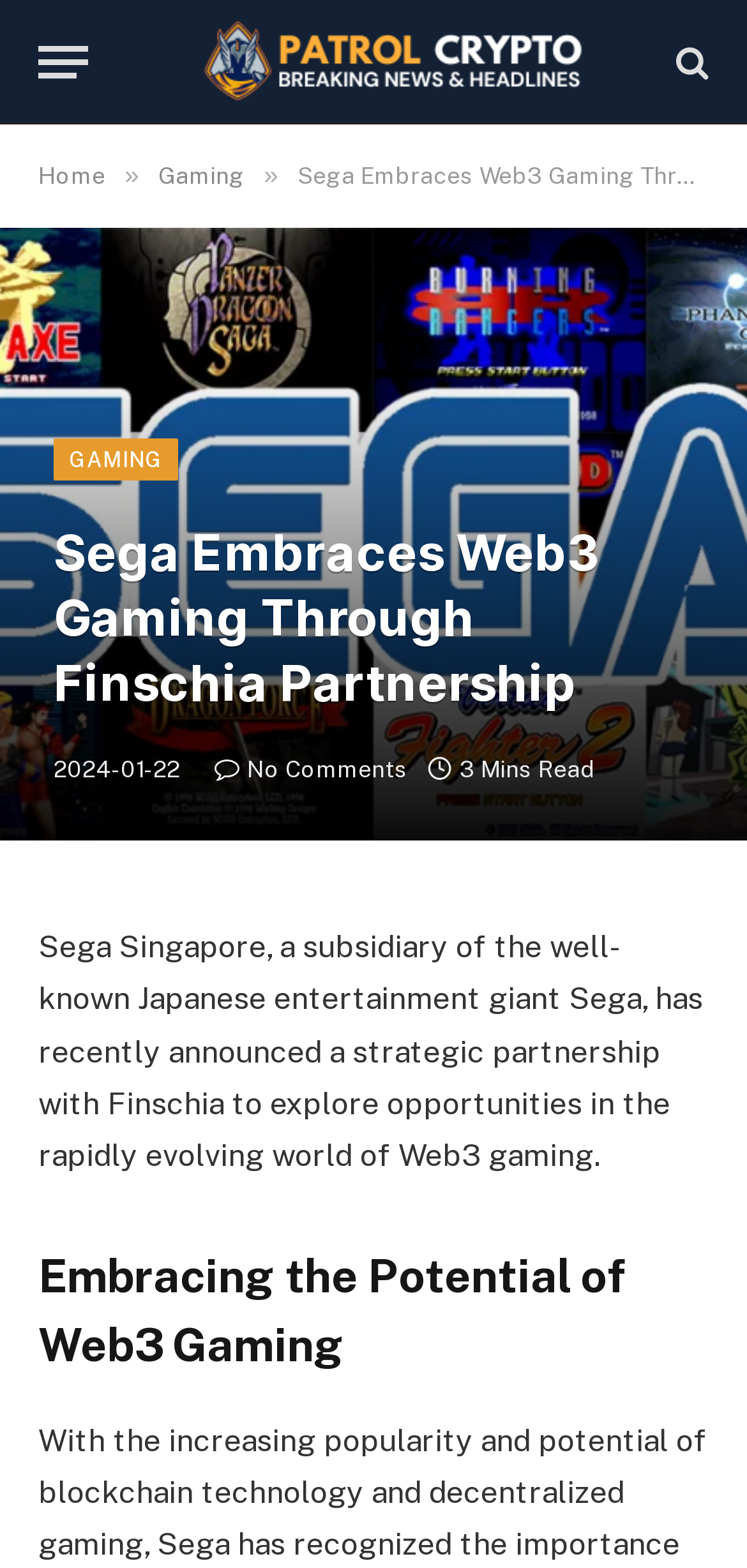Locate the bounding box coordinates of the element I should click to achieve the following instruction: "Visit the 'Home' page".

[0.051, 0.104, 0.141, 0.121]